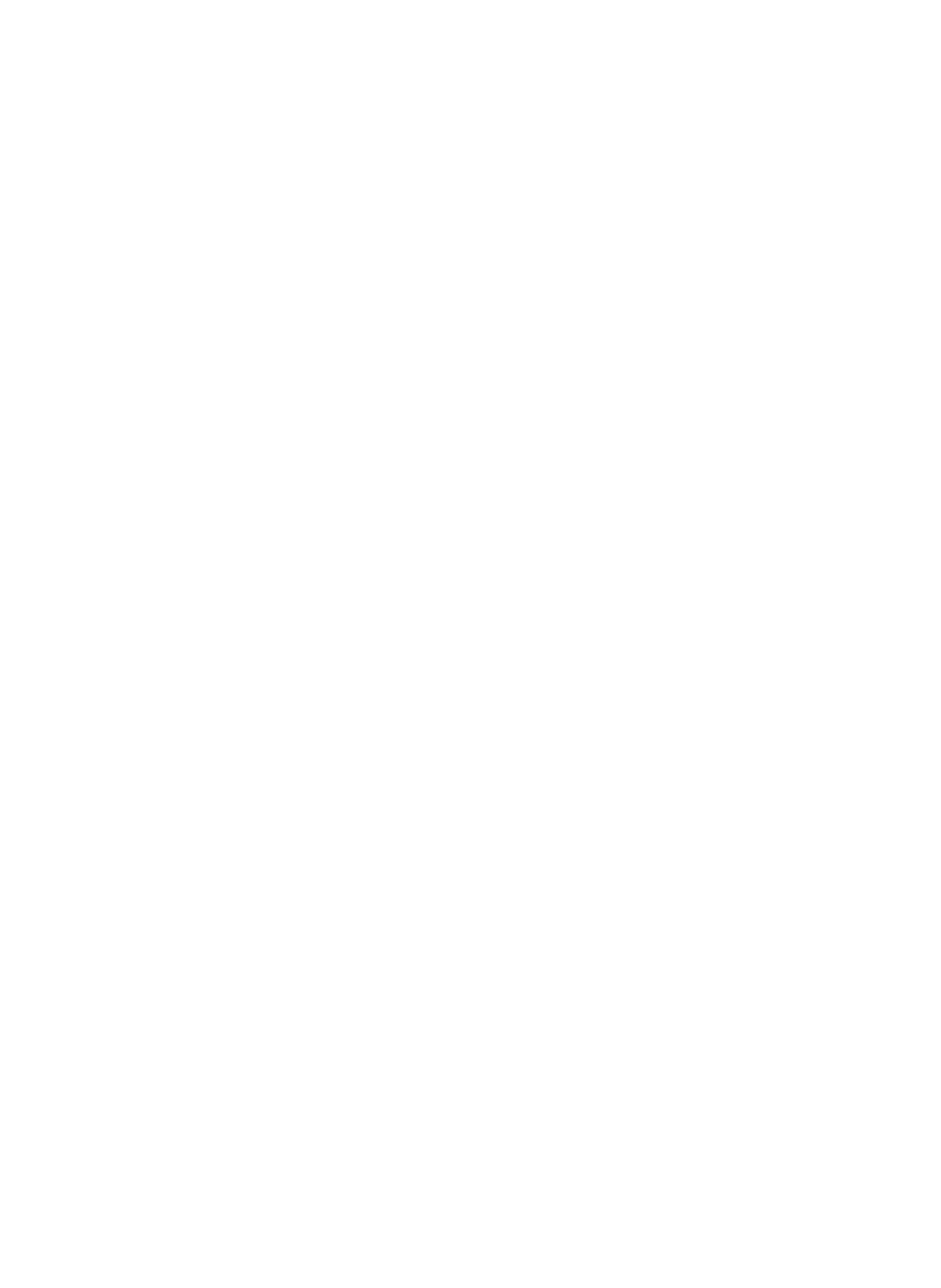Determine the bounding box coordinates of the region to click in order to accomplish the following instruction: "Share the 'E CIGARETTES - SAFETY' item". Provide the coordinates as four float numbers between 0 and 1, specifically [left, top, right, bottom].

[0.174, 0.111, 0.193, 0.123]